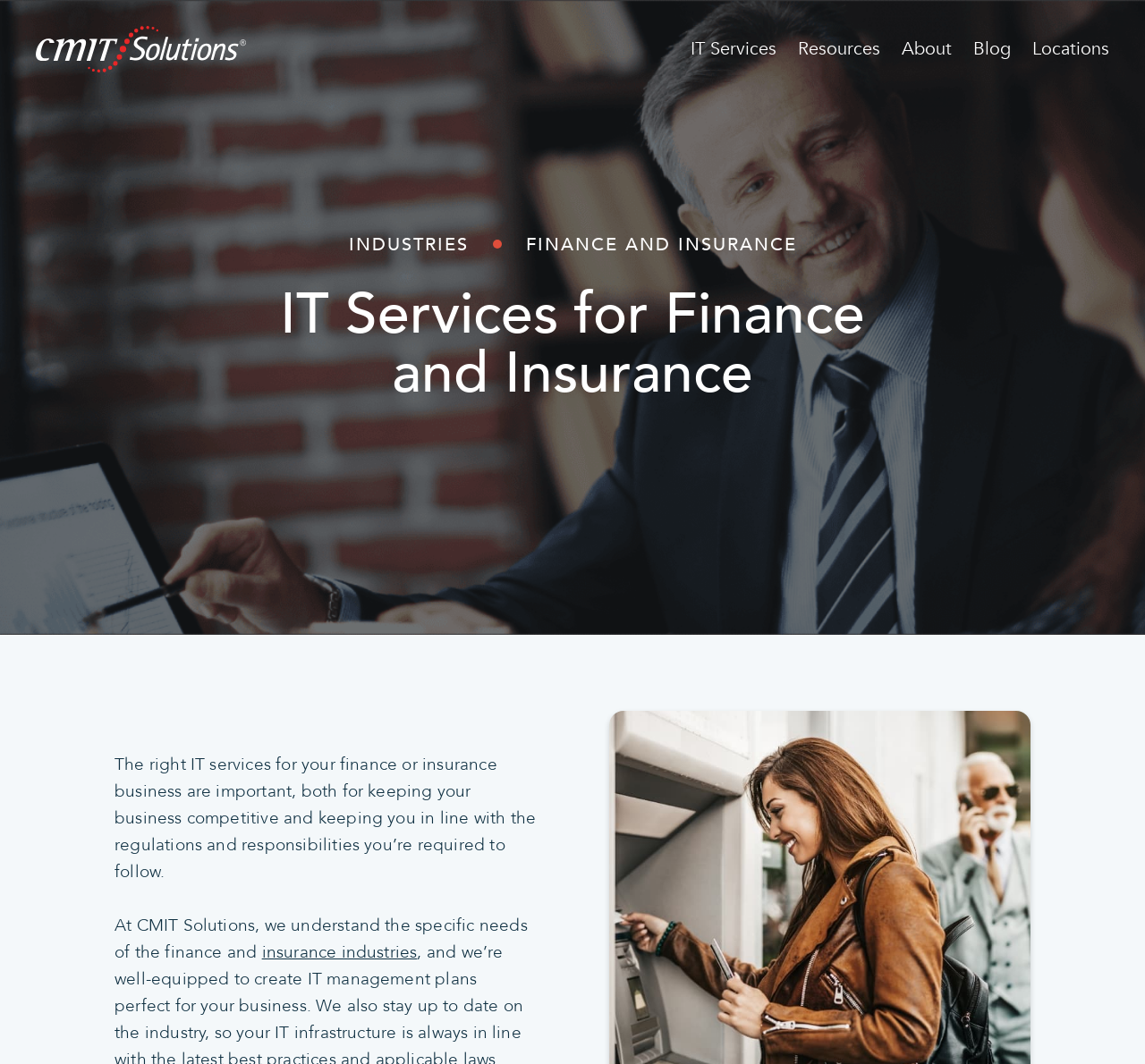Determine the bounding box coordinates for the area that should be clicked to carry out the following instruction: "Read about IT Services for Finance and Insurance".

[0.245, 0.268, 0.755, 0.379]